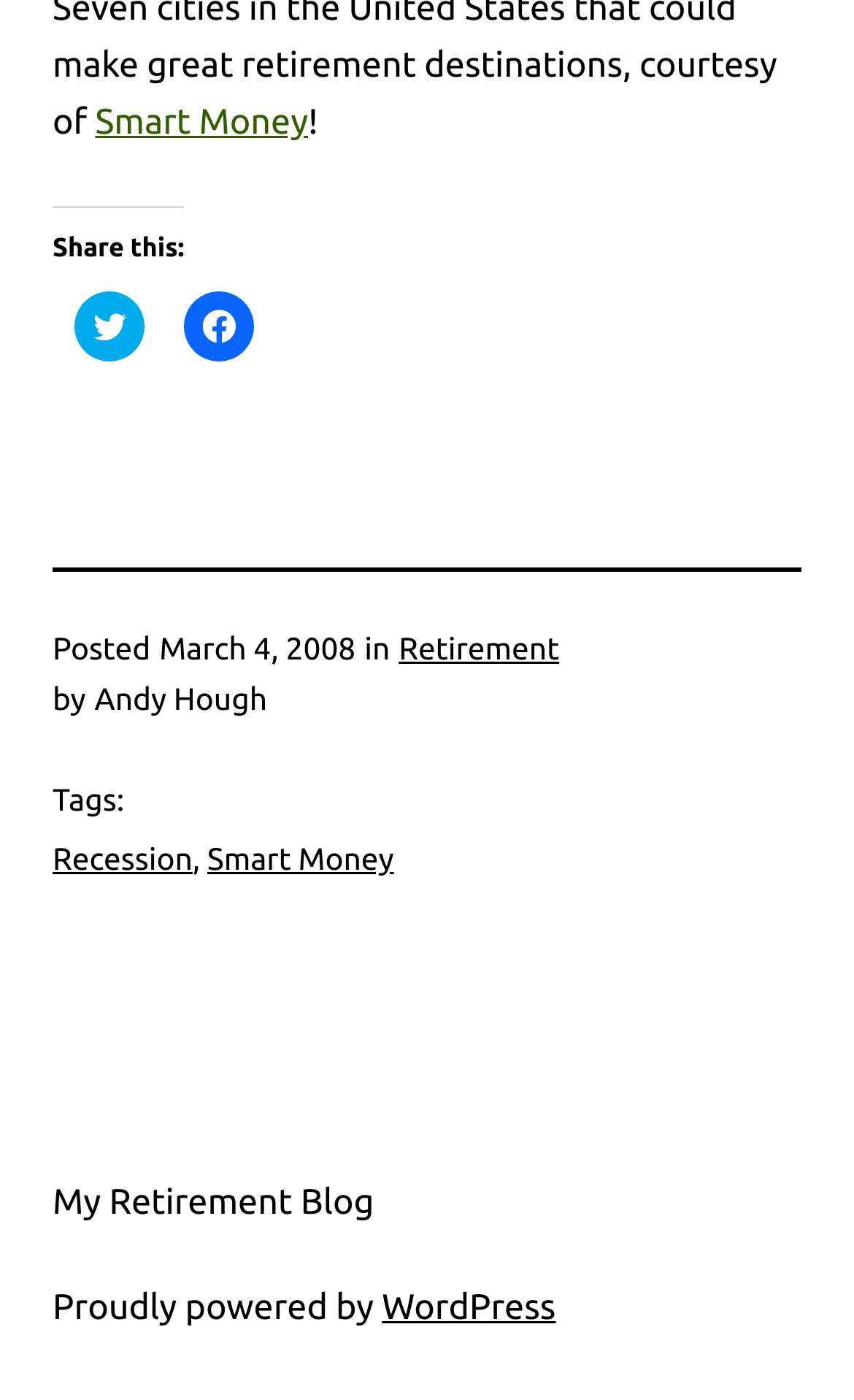Identify the bounding box coordinates necessary to click and complete the given instruction: "Check WordPress".

[0.447, 0.92, 0.651, 0.948]